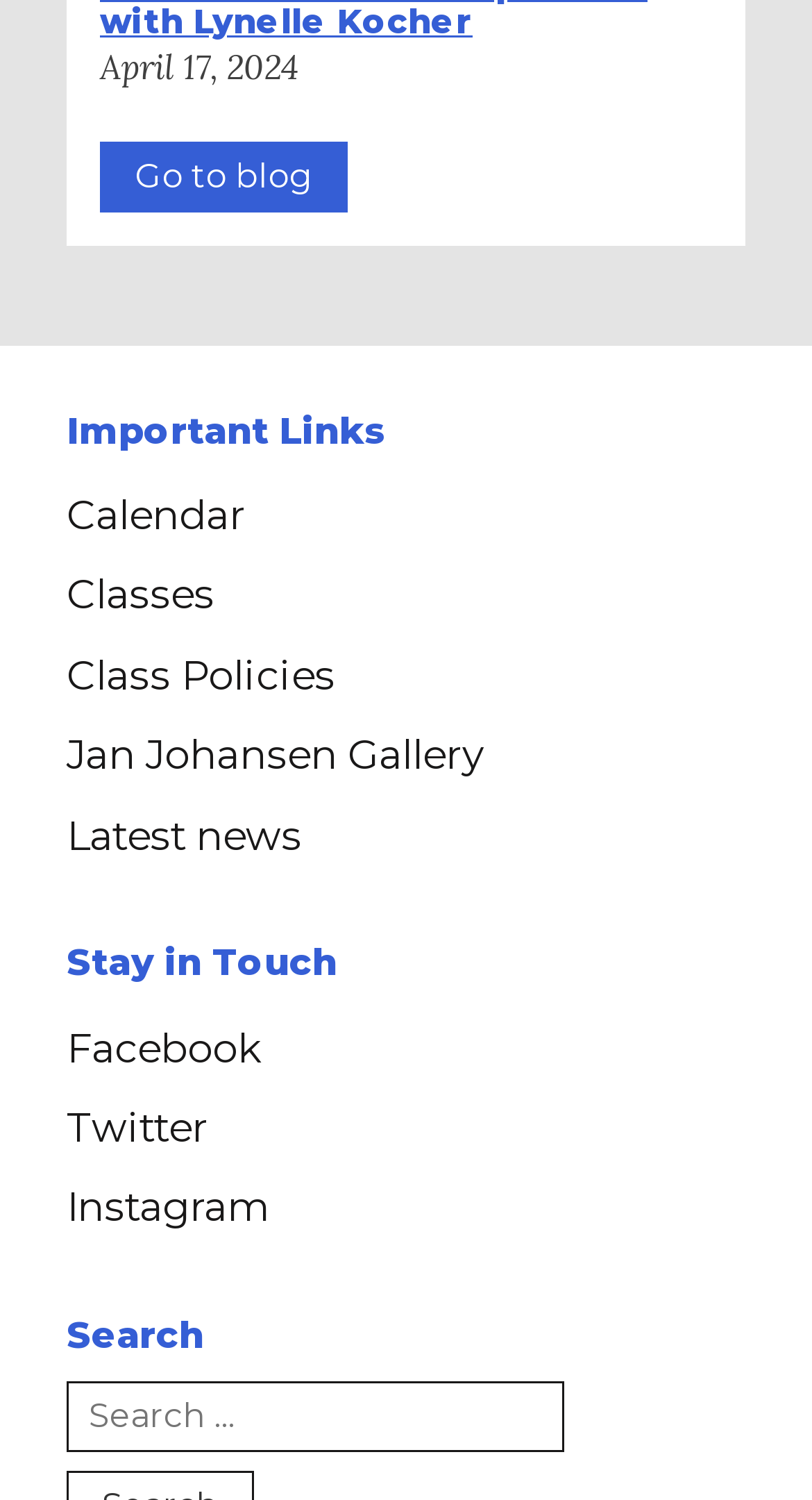Answer the question using only a single word or phrase: 
What is the purpose of the search box?

To search for something